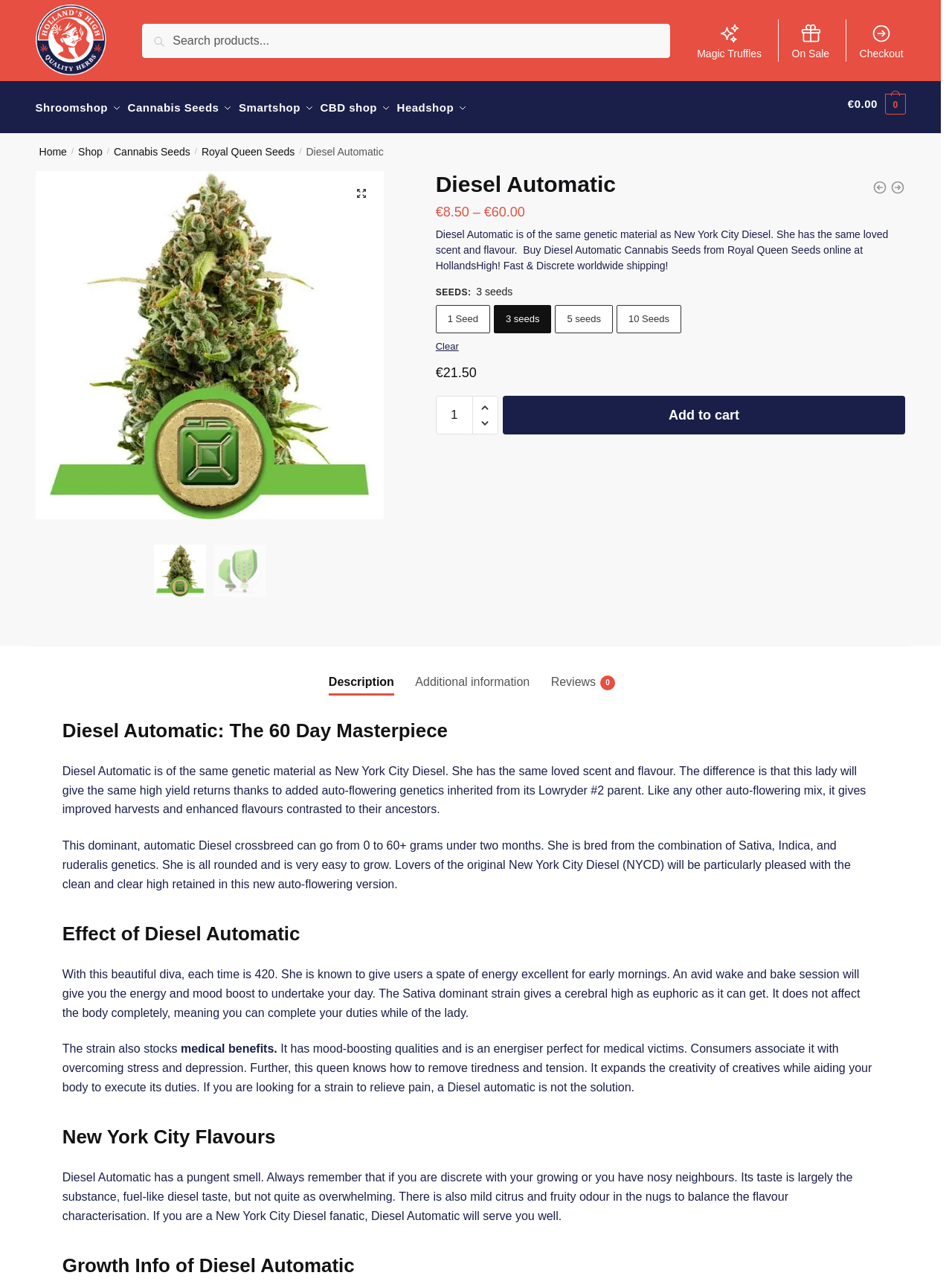Provide your answer in a single word or phrase: 
What is the name of the cannabis seeds?

Diesel Automatic